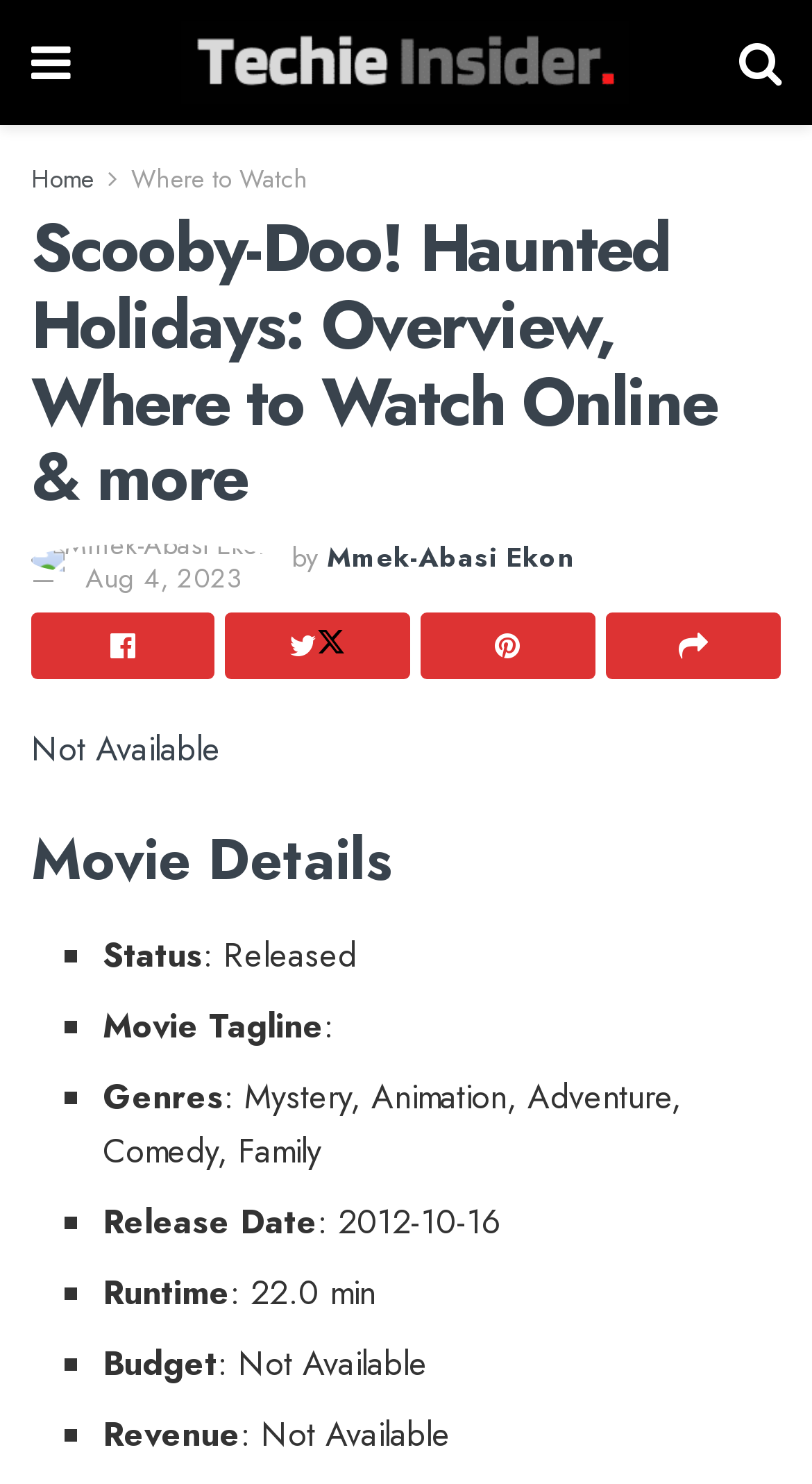Determine the bounding box coordinates of the clickable area required to perform the following instruction: "Read the Movie Details". The coordinates should be represented as four float numbers between 0 and 1: [left, top, right, bottom].

[0.038, 0.555, 0.962, 0.607]